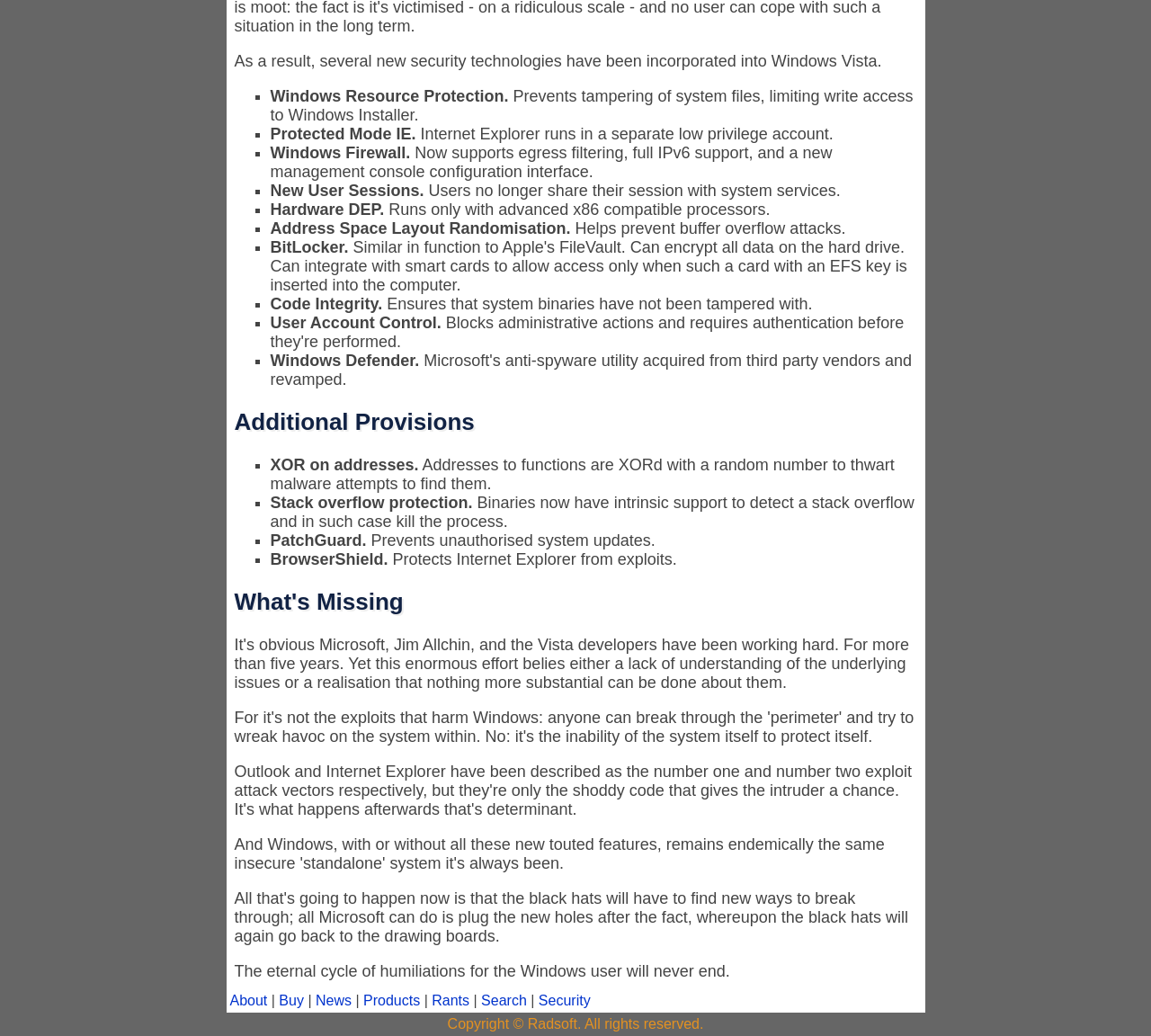Could you indicate the bounding box coordinates of the region to click in order to complete this instruction: "Click Products".

[0.316, 0.958, 0.365, 0.973]